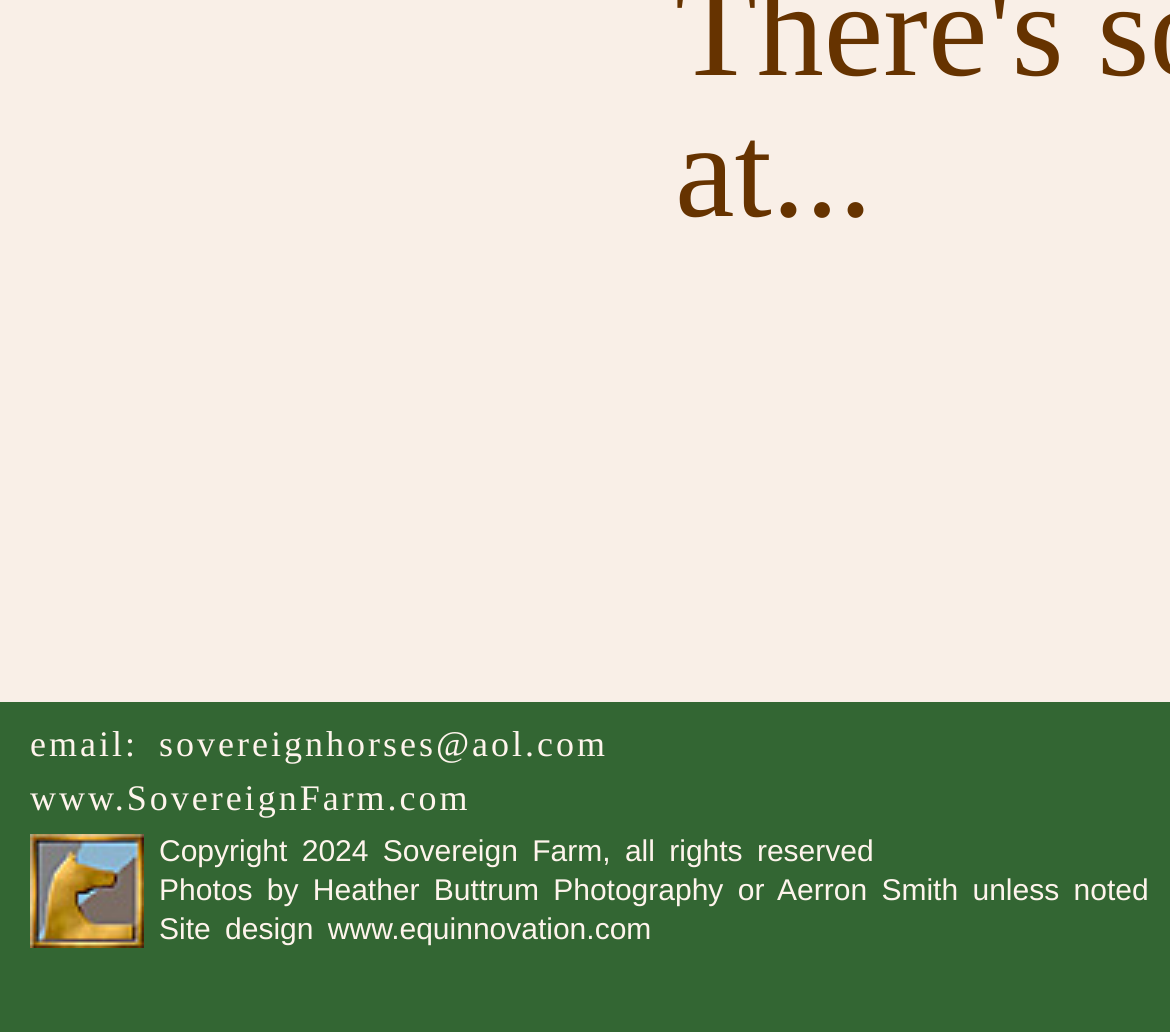What is the name of the farm?
Based on the image, respond with a single word or phrase.

Sovereign Farm